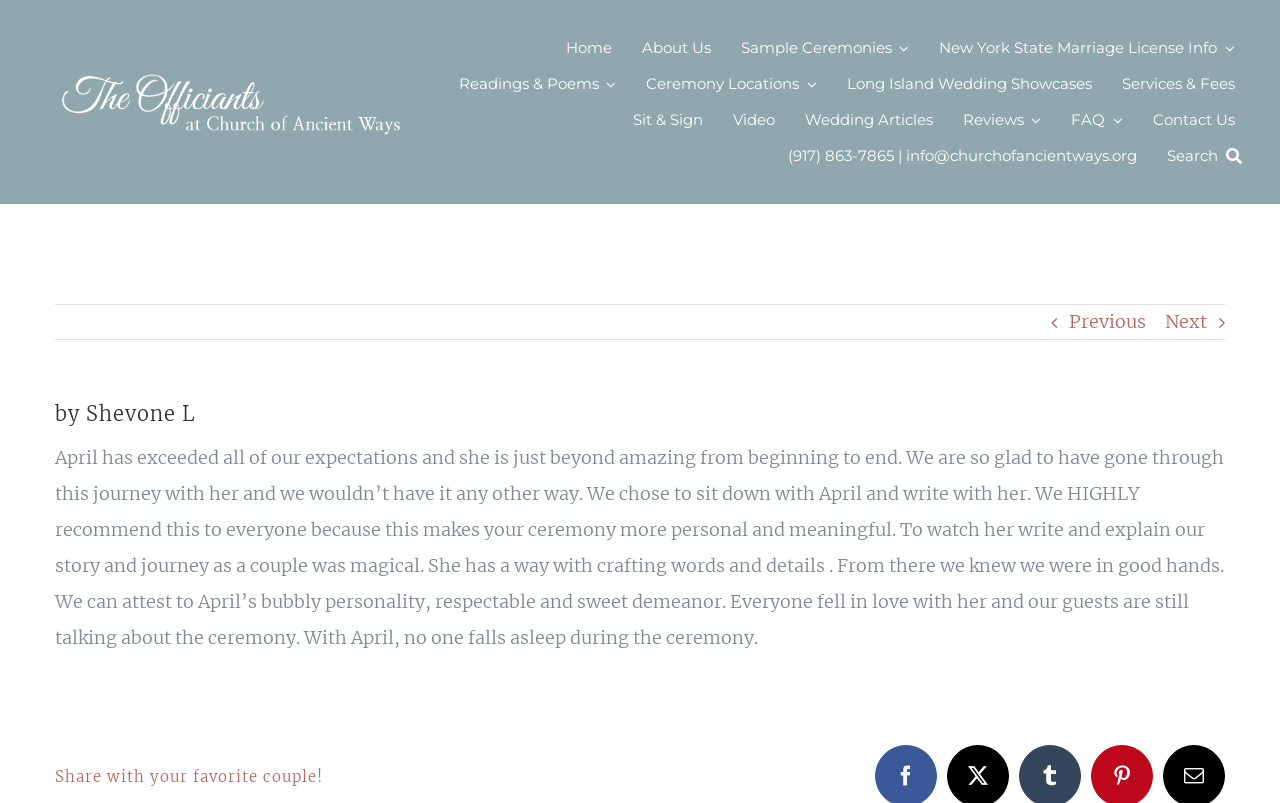What is the contact information on the webpage? Look at the image and give a one-word or short phrase answer.

(917) 863-7865 | info@churchofancientways.org